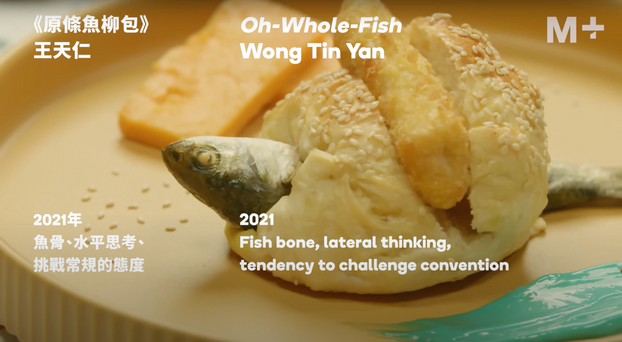Please provide a one-word or short phrase answer to the question:
What is the theme emphasized by the text accompanying the artwork?

Lateral thinking and challenging conventions